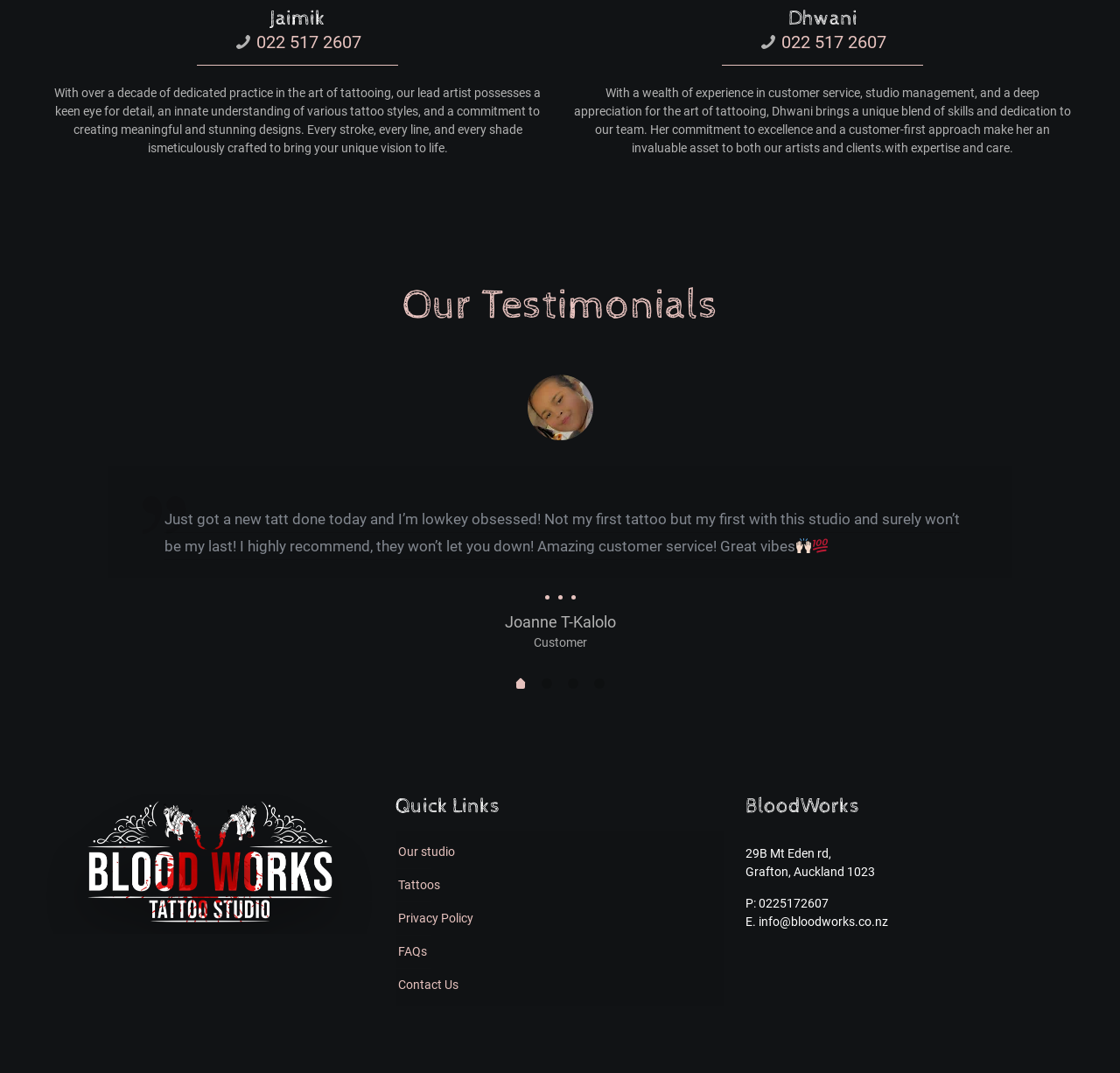Answer the question using only a single word or phrase: 
What is the phone number of the tattoo studio?

022 517 2607